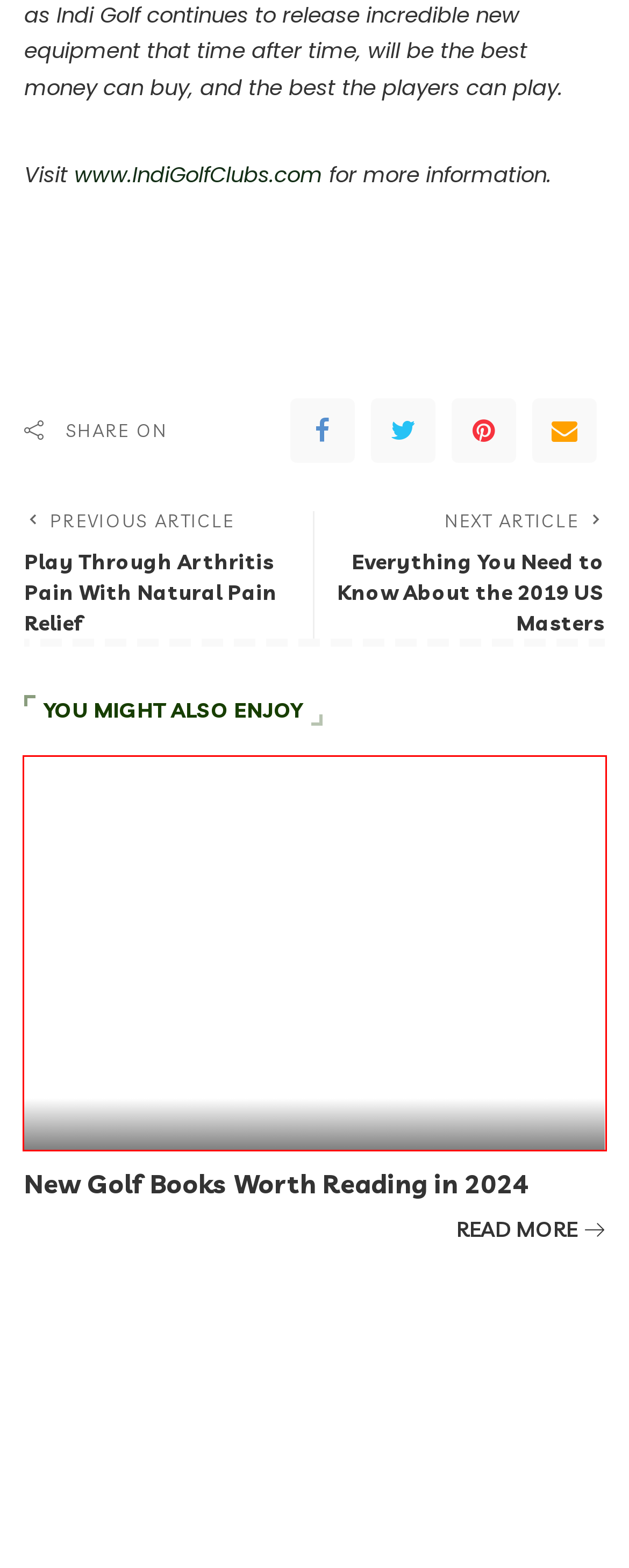Examine the screenshot of a webpage with a red bounding box around a UI element. Your task is to identify the webpage description that best corresponds to the new webpage after clicking the specified element. The given options are:
A. How to Choose a Golf Fitness Trainer - Essential Golf | Golf Lessons
B. Indi Golf Clubs
C. Play Through Arthritis Pain With Natural Pain Relief - Essential Golf
D. Golf Simulator Helps Injured Players Get Back on the Course - Essential Golf
E. Everything You Need to Know About the 2019 US Masters - Essential Golf
F. New Golf Books Worth Reading in 2024 - Essential Golf
G. Lifestyle Archives - Essential Golf
H. Contact - Essential Golf

F